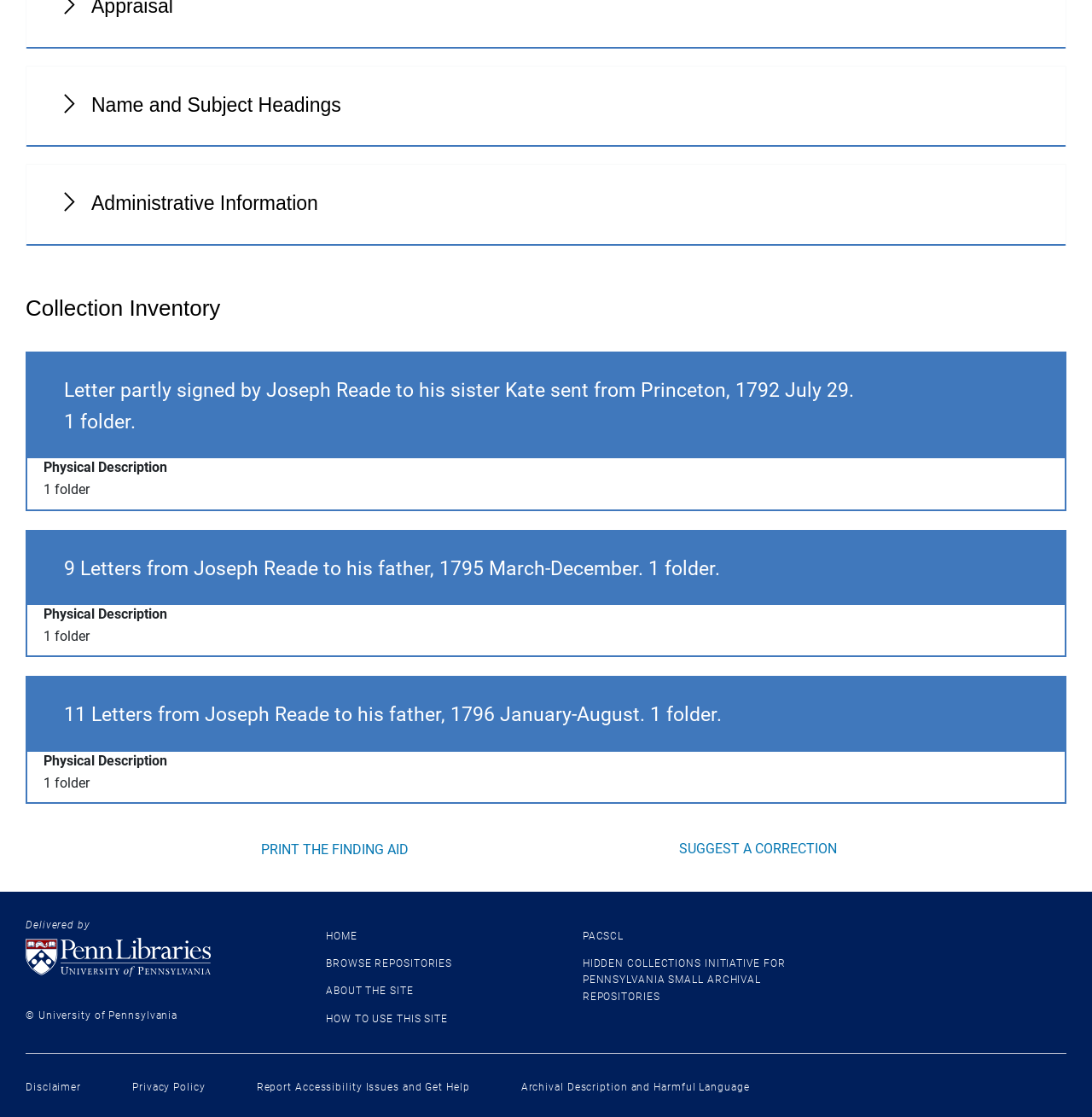Utilize the details in the image to thoroughly answer the following question: What is the name of the university associated with this website?

I found the answer by looking at the link element with the text 'University of Pennsylvania Libraries homepage' which is located at [0.023, 0.84, 0.252, 0.875]. This link suggests that the website is associated with the University of Pennsylvania.